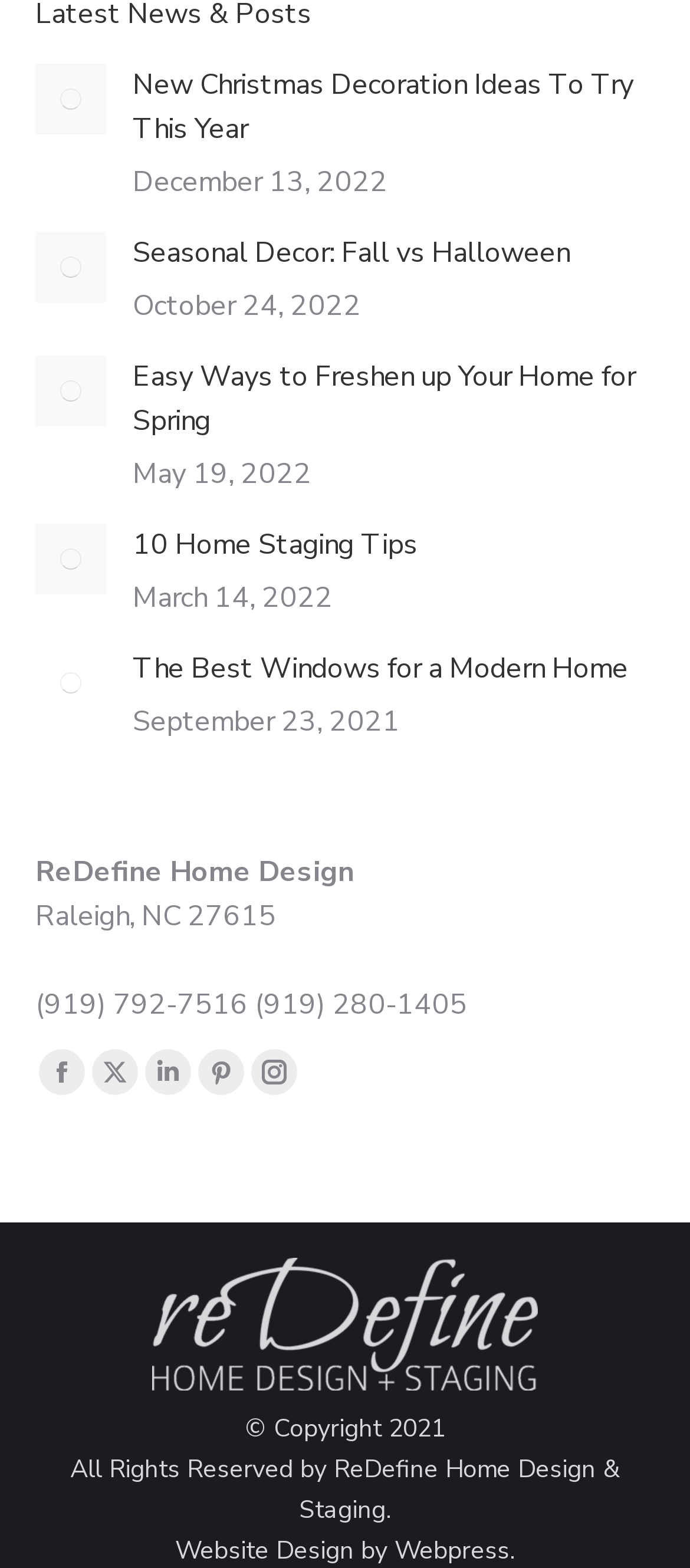Determine the bounding box coordinates of the clickable region to execute the instruction: "View the 'Seasonal Decor: Fall vs Halloween' post". The coordinates should be four float numbers between 0 and 1, denoted as [left, top, right, bottom].

[0.192, 0.148, 0.826, 0.176]